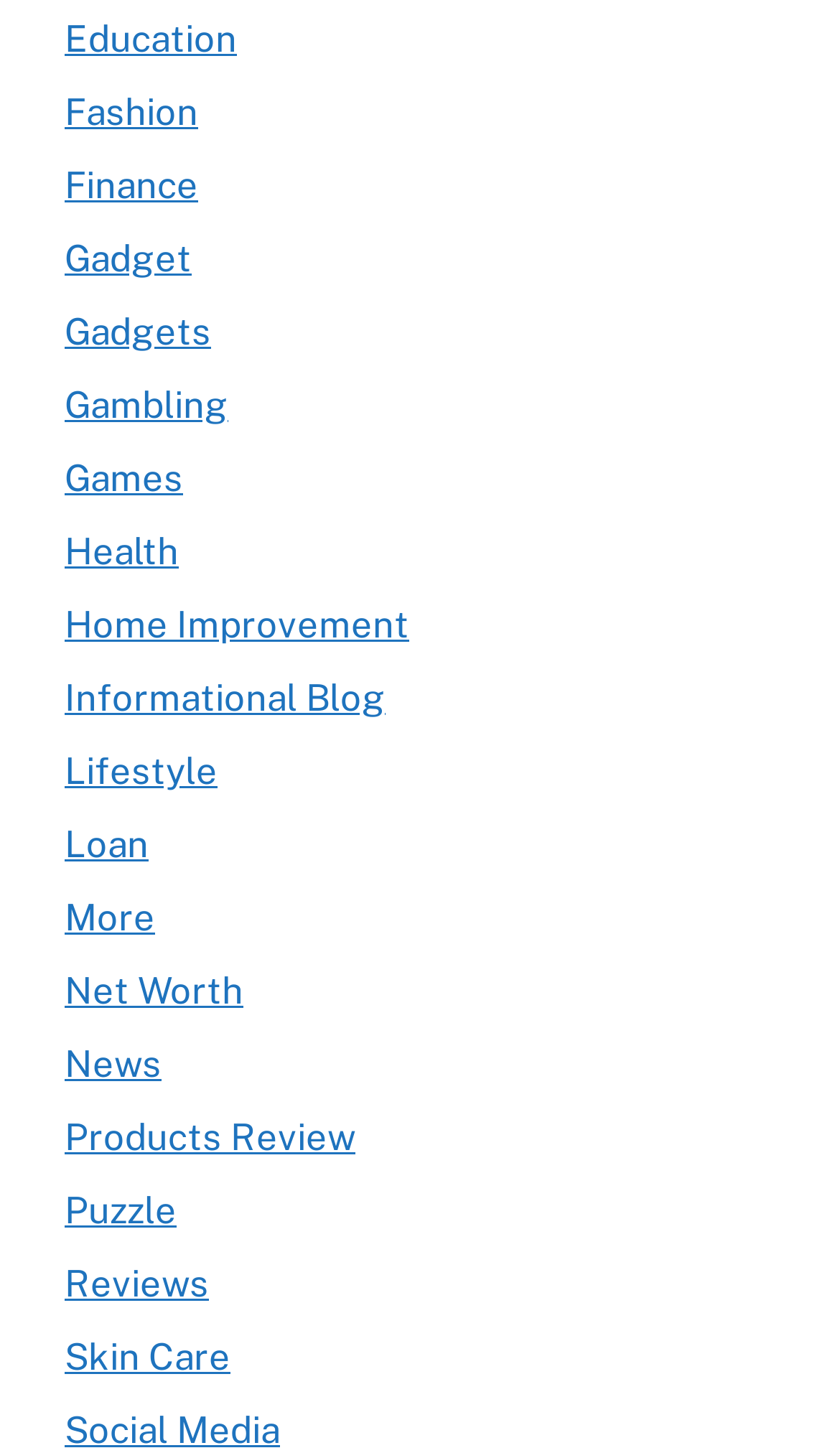Answer the question using only a single word or phrase: 
Is there a category related to health?

Yes